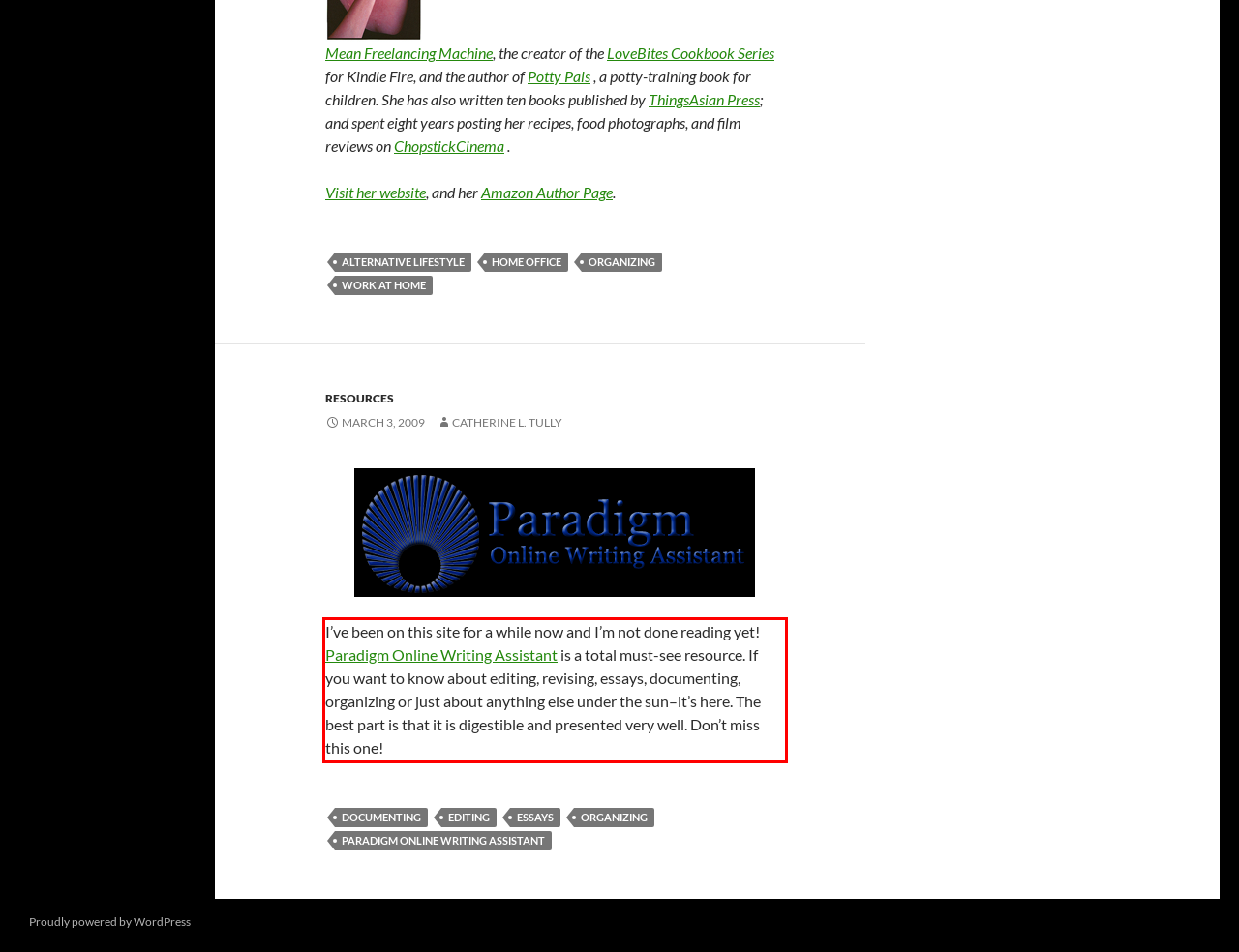You are looking at a screenshot of a webpage with a red rectangle bounding box. Use OCR to identify and extract the text content found inside this red bounding box.

I’ve been on this site for a while now and I’m not done reading yet! Paradigm Online Writing Assistant is a total must-see resource. If you want to know about editing, revising, essays, documenting, organizing or just about anything else under the sun–it’s here. The best part is that it is digestible and presented very well. Don’t miss this one!